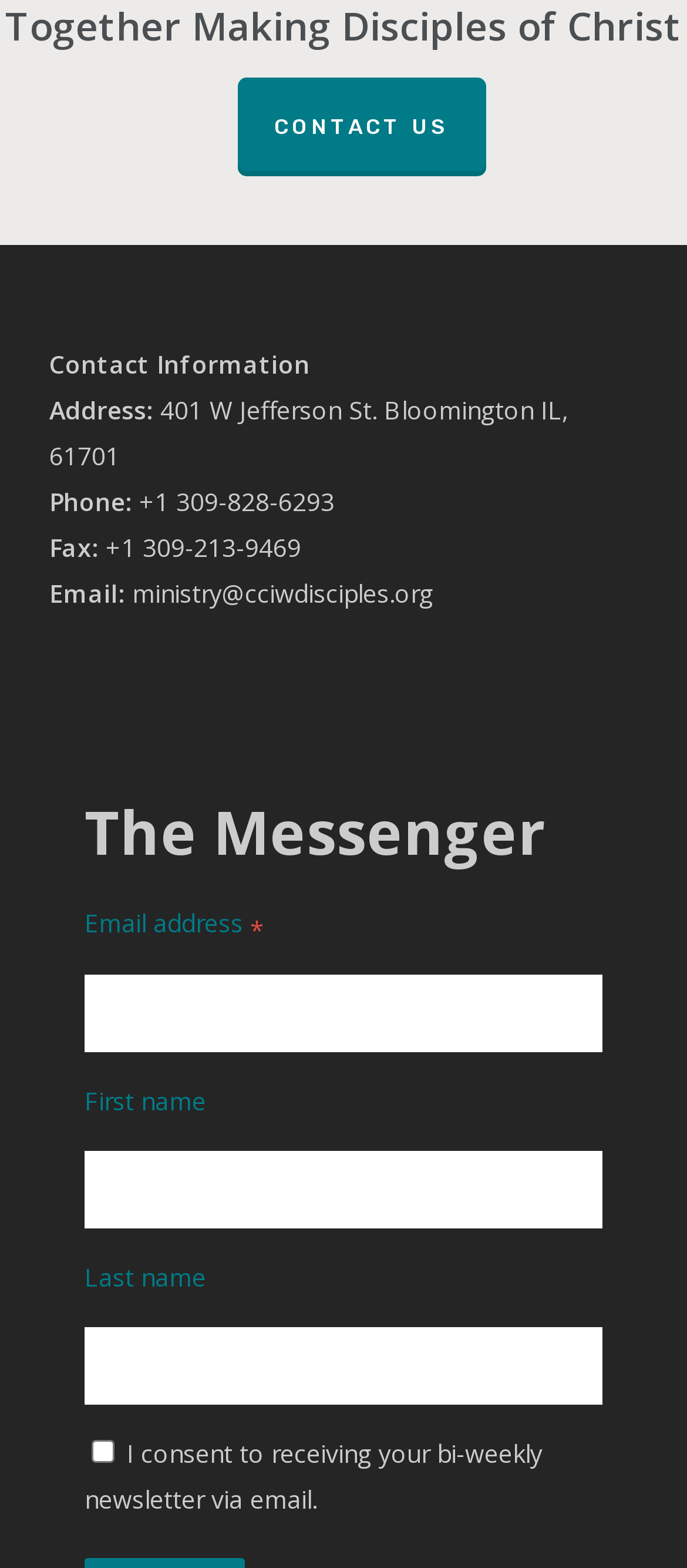Is the checkbox for newsletter consent checked by default?
Please give a detailed and elaborate answer to the question based on the image.

I looked at the checkbox labeled 'I consent to receiving your bi-weekly newsletter via email.' and saw that it is not checked by default, as indicated by the 'checked: false' property.